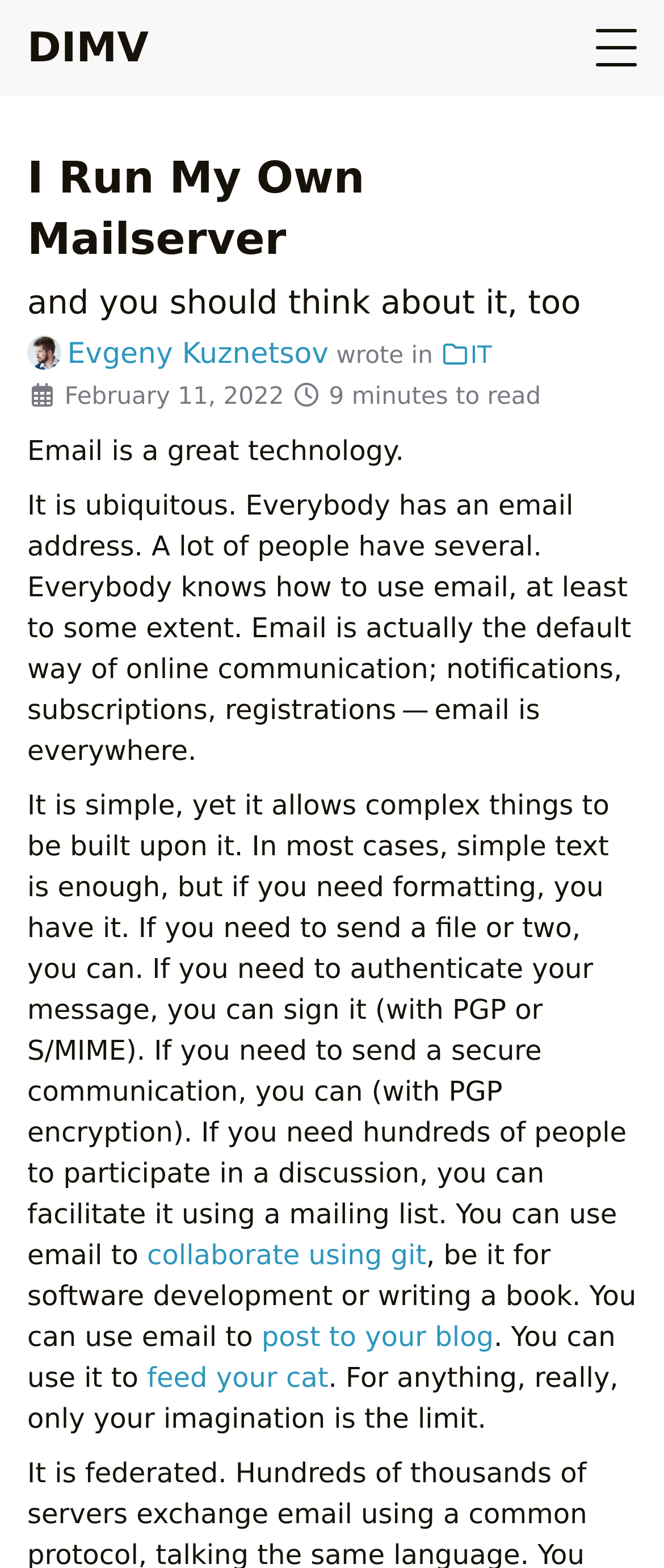Provide a brief response to the question using a single word or phrase: 
What is one way to use email for collaboration?

using git